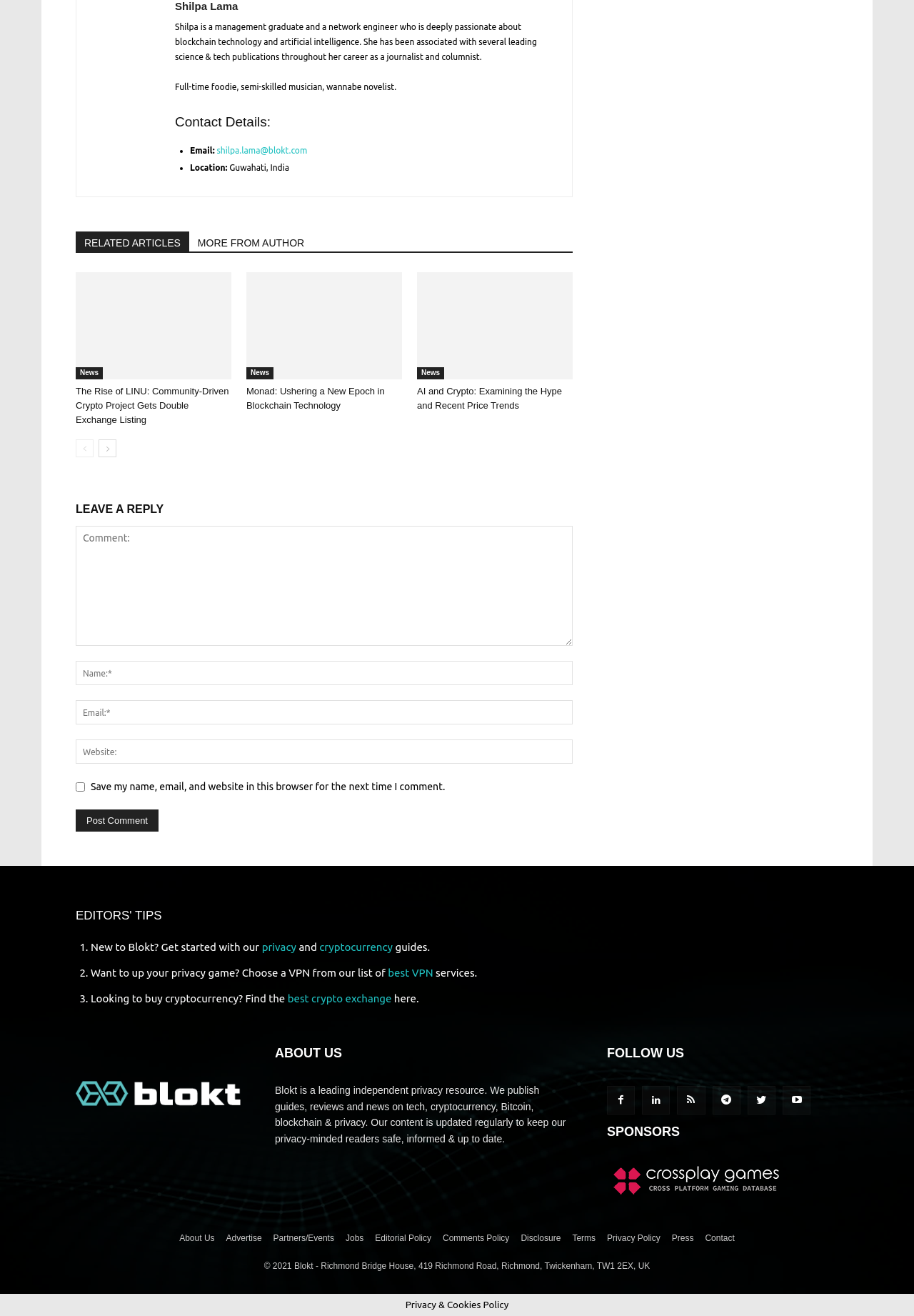How many related articles are listed?
Please provide a single word or phrase answer based on the image.

3